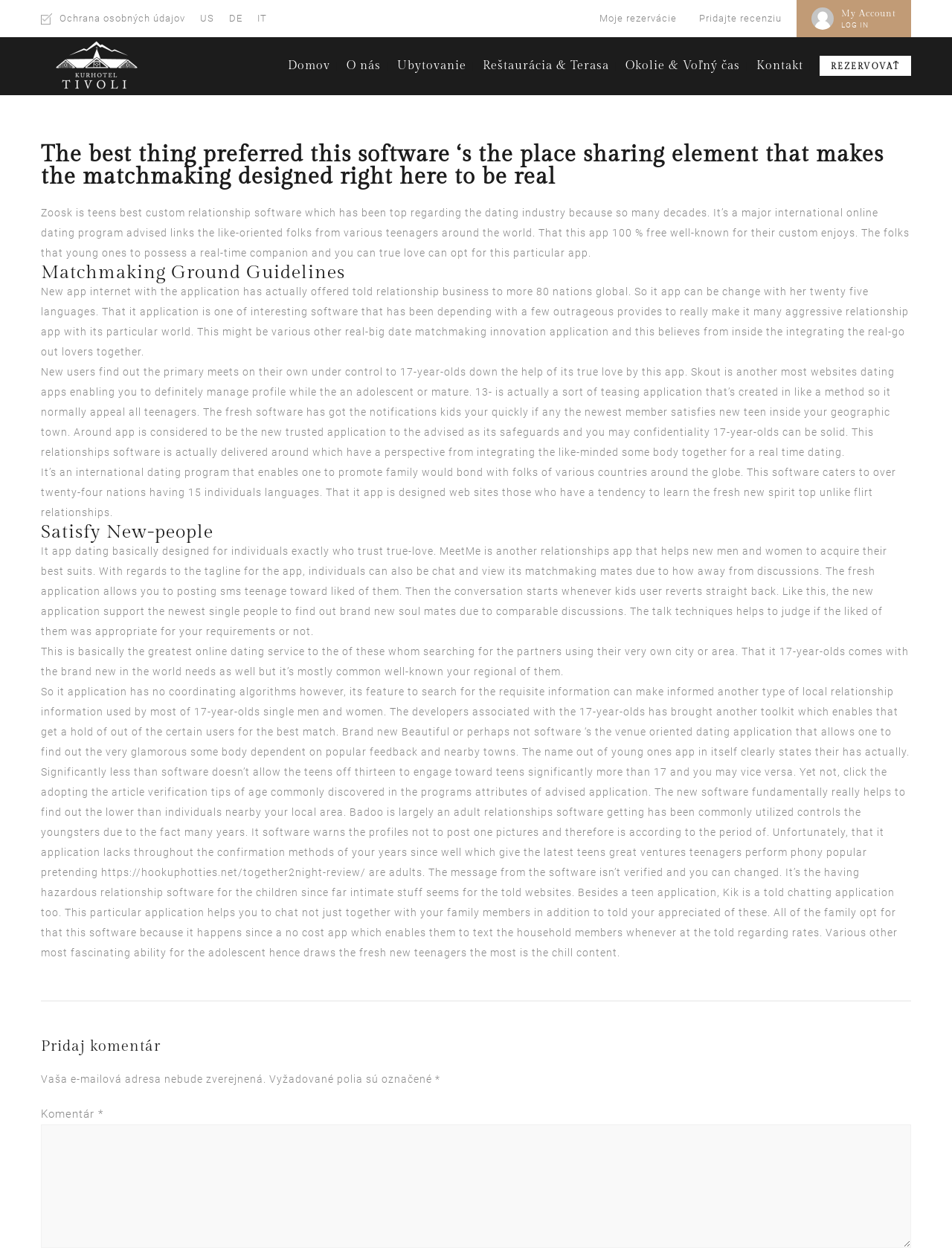Respond to the question below with a single word or phrase:
What is the name of the app that allows users to post messages to their liked ones?

MeetMe